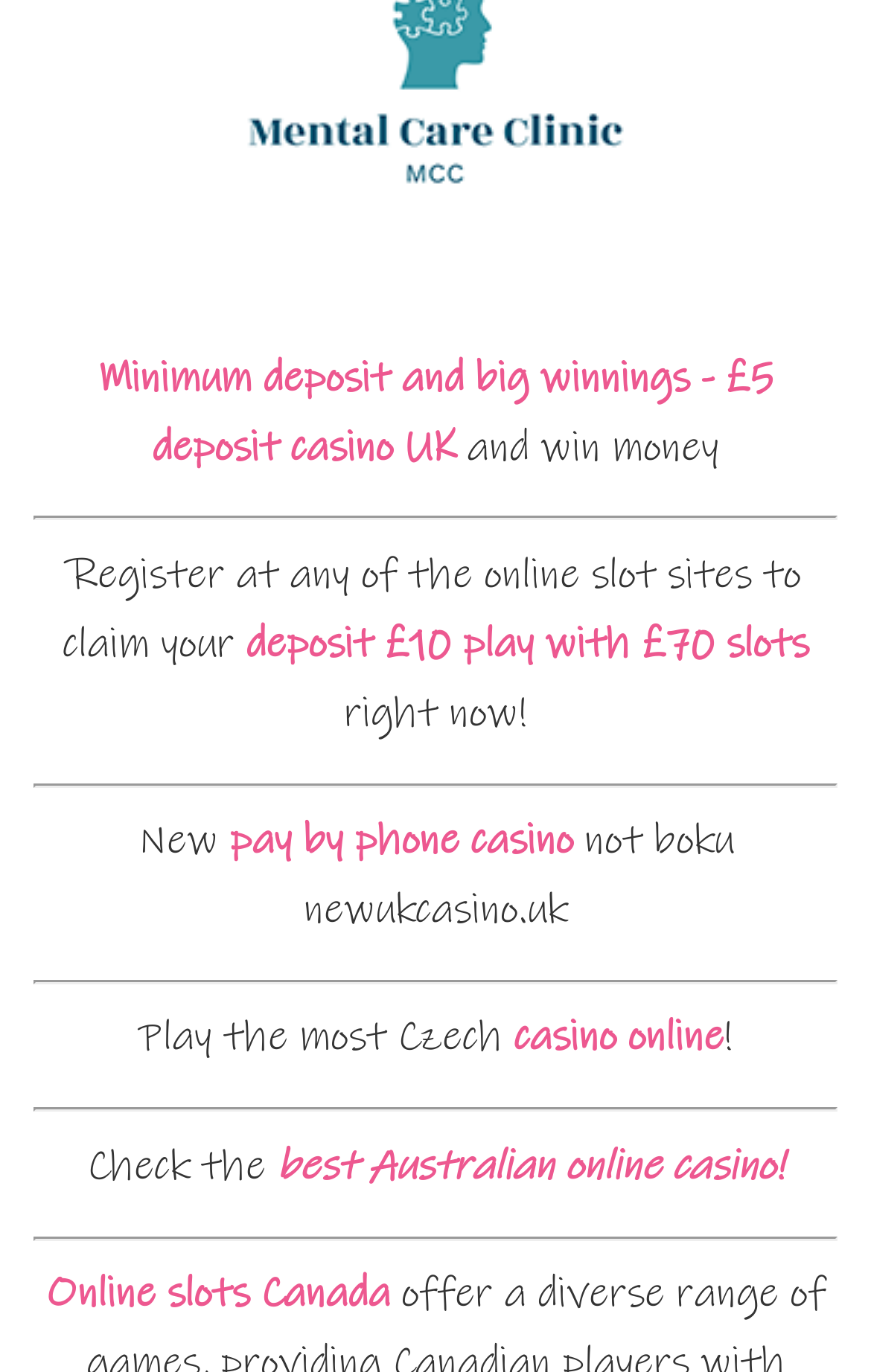Please respond to the question using a single word or phrase:
How much can you play with after depositing £10?

£70